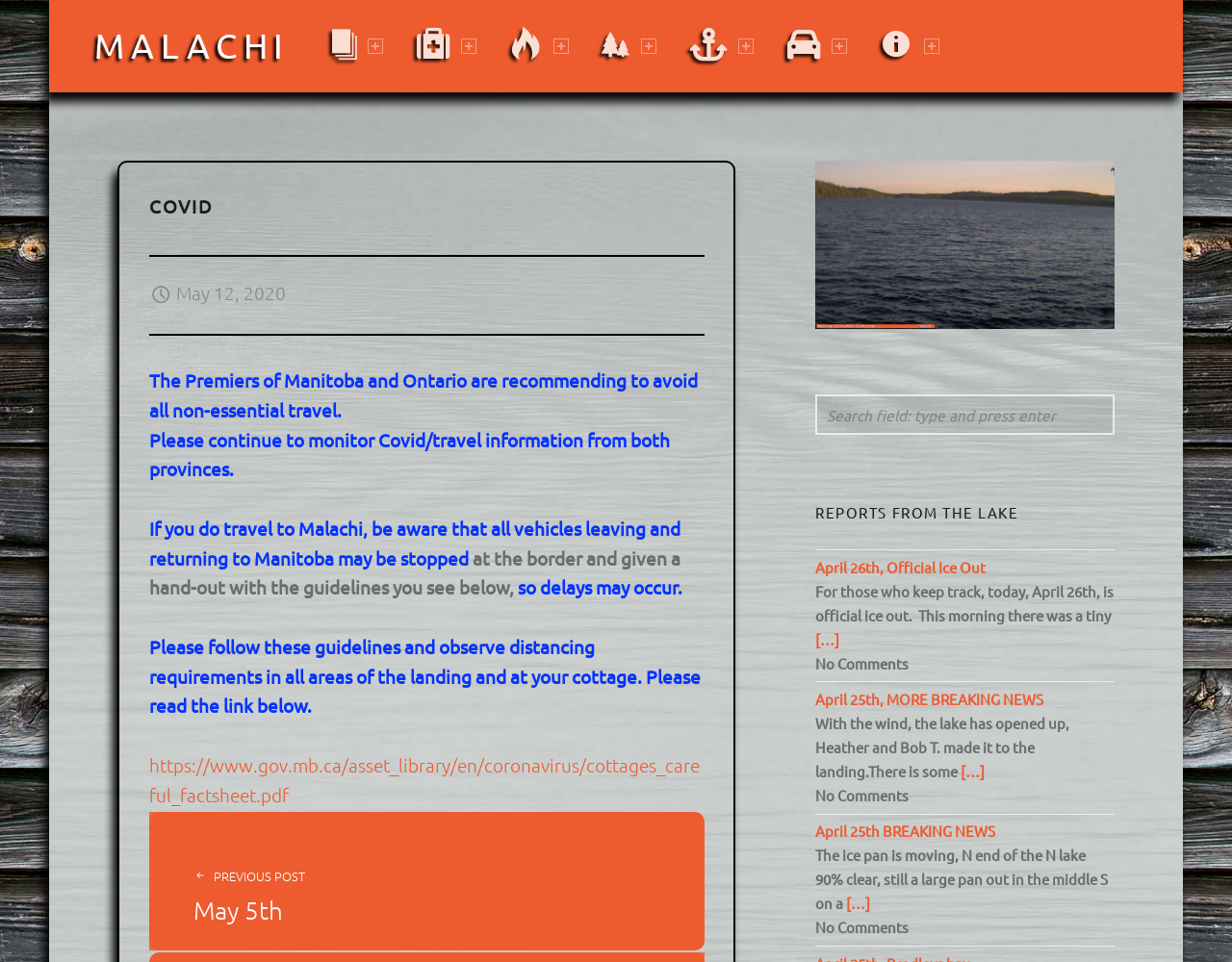What is the purpose of the guidelines provided?
Please provide a comprehensive and detailed answer to the question.

The guidelines provided are to ensure that people observe distancing requirements in all areas of the landing and at their cottages, as stated in the text 'Please follow these guidelines and observe distancing requirements in all areas of the landing and at your cottage.'